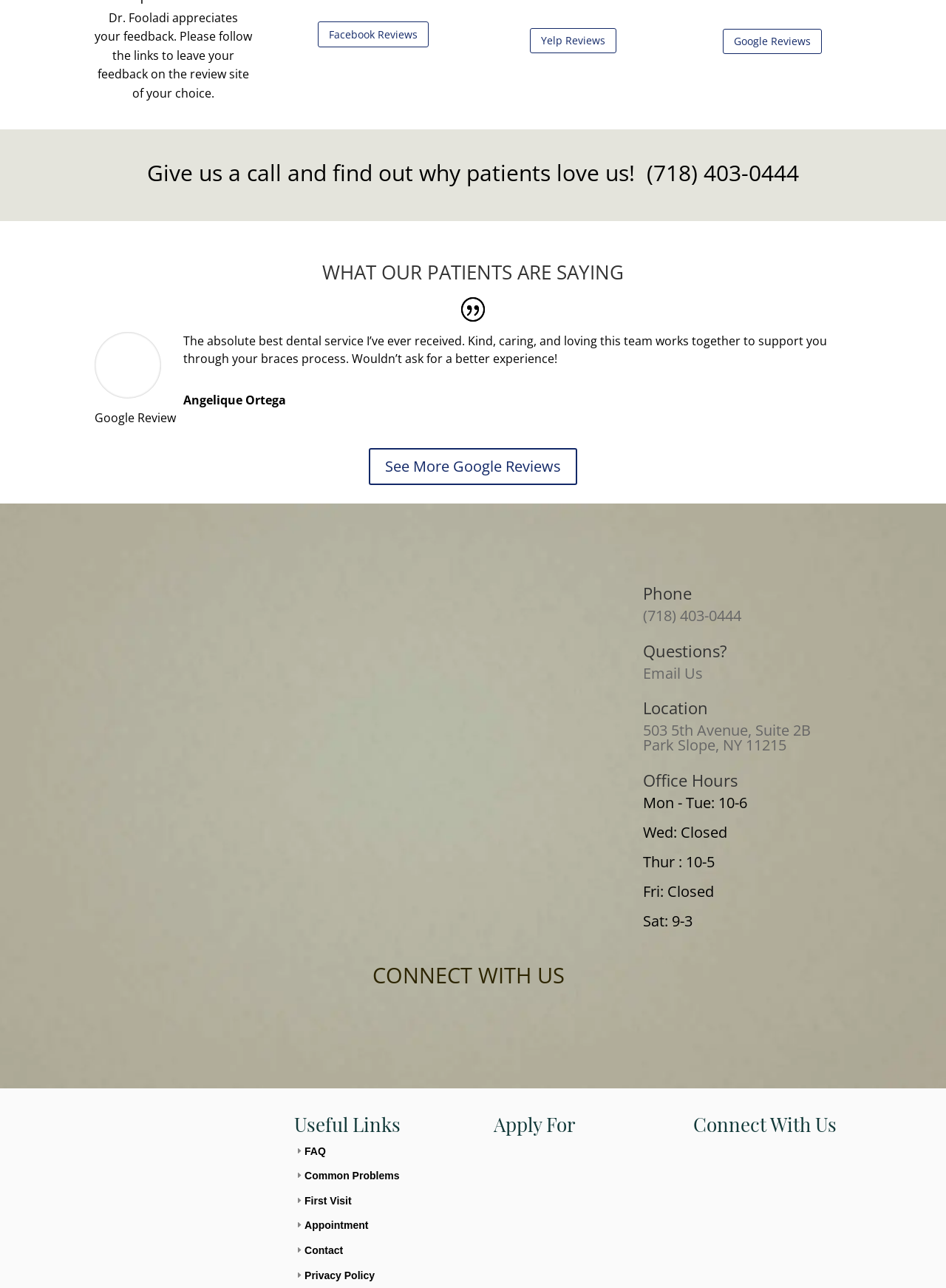Given the element description Contact, predict the bounding box coordinates for the UI element in the webpage screenshot. The format should be (top-left x, top-left y, bottom-right x, bottom-right y), and the values should be between 0 and 1.

[0.322, 0.966, 0.363, 0.975]